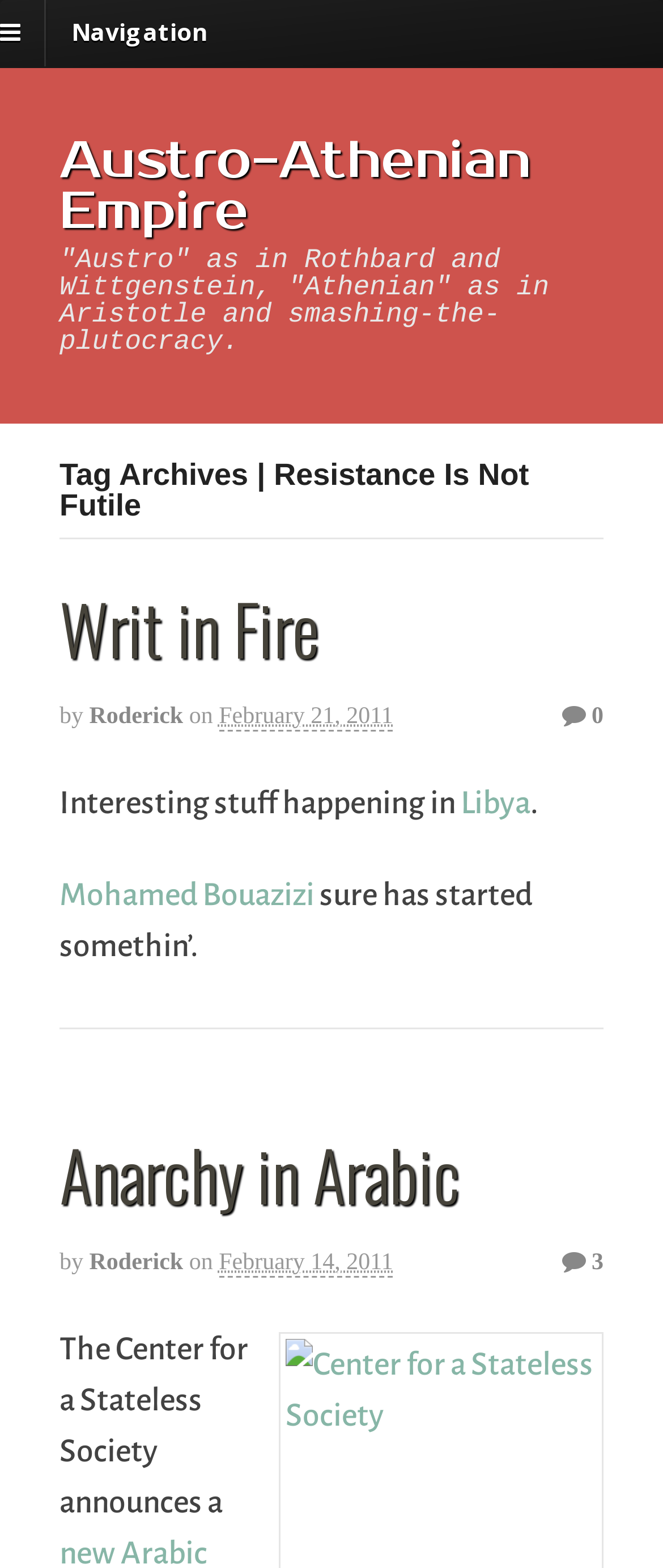Please give a short response to the question using one word or a phrase:
What is the topic of the article 'Writ in Fire'?

Libya